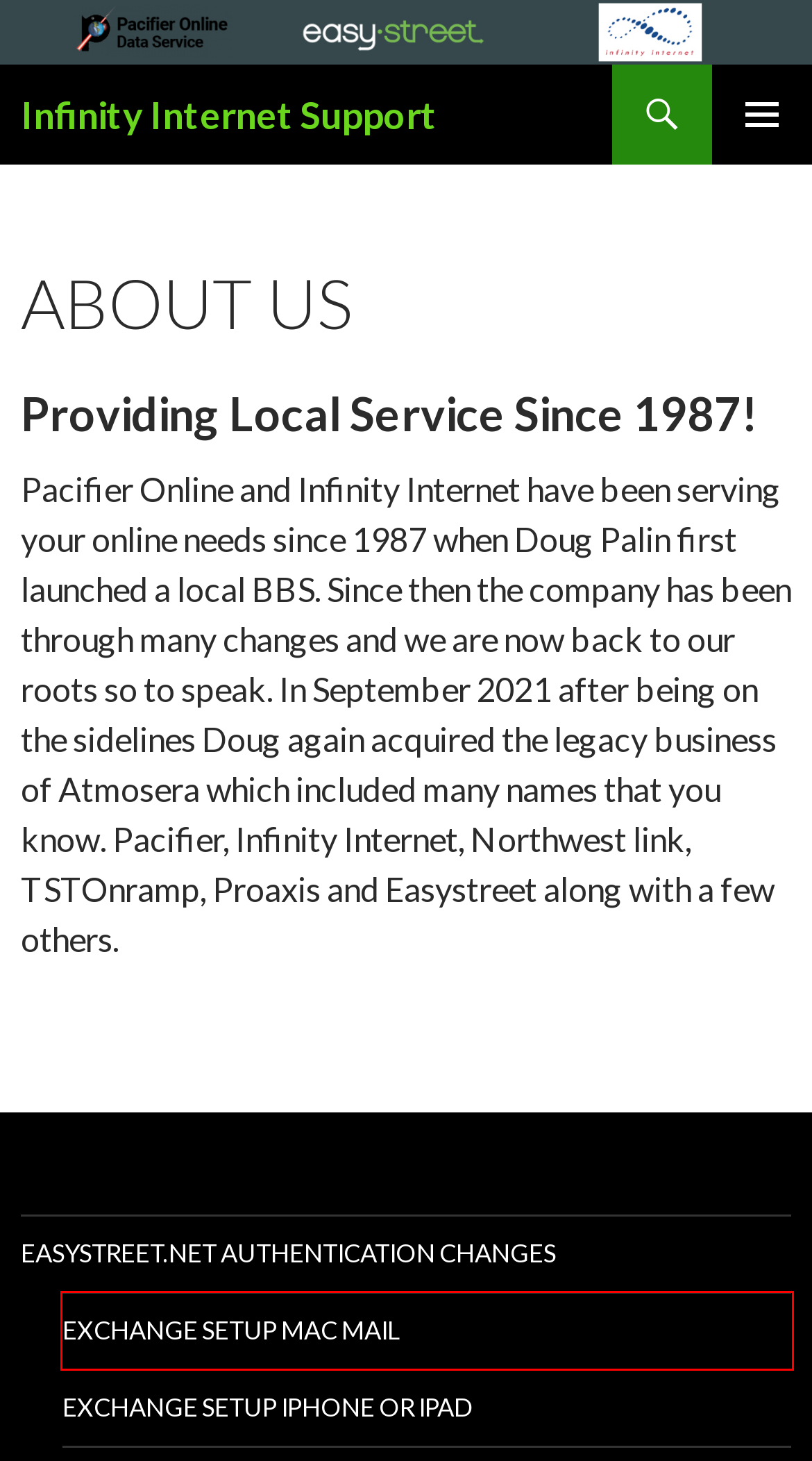Given a screenshot of a webpage with a red bounding box around an element, choose the most appropriate webpage description for the new page displayed after clicking the element within the bounding box. Here are the candidates:
A. Exchange Setup Mac Mail | Infinity Internet Support
B. Easystreet.net Authentication changes | Infinity Internet Support
C. Contact Us – Infinityinternet
D. Redirecting
E. Exchange Setup iPhone or iPad | Infinity Internet Support
F. Easystreet.net | Infinity Internet Support
G. Infinity Internet Support
H. Account Recovery or Access | Infinity Internet Support

A